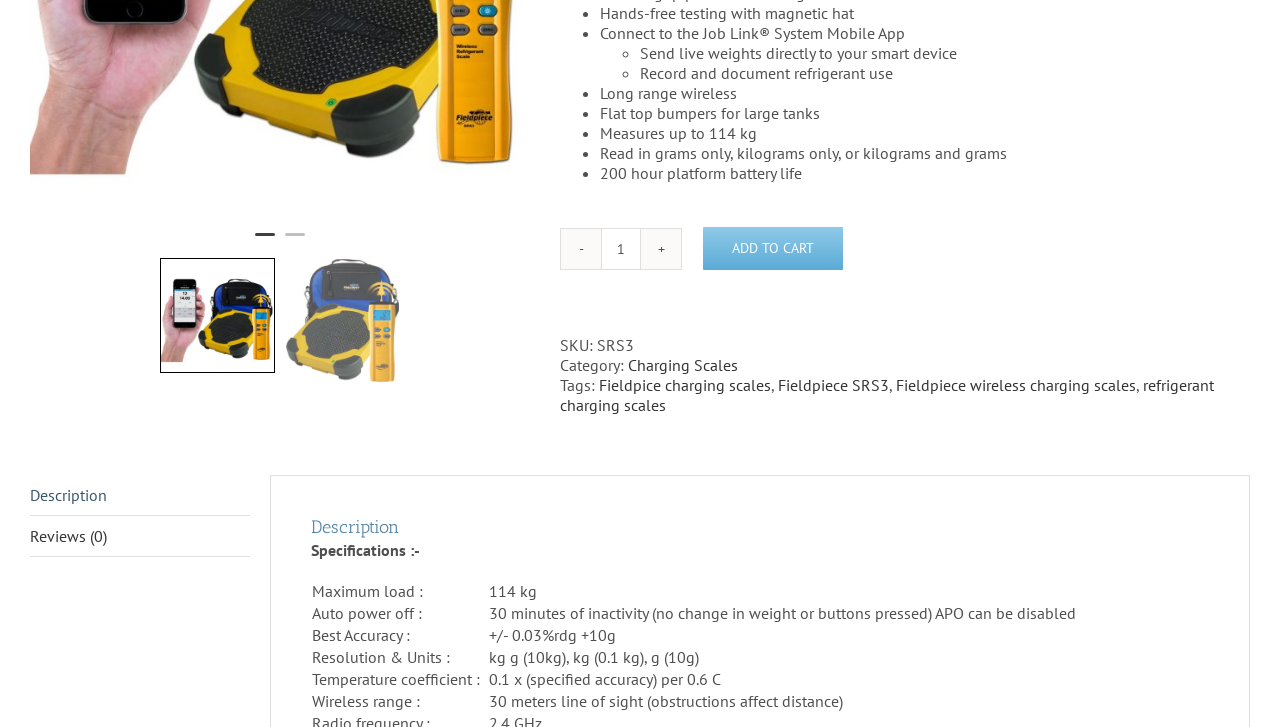Provide the bounding box coordinates for the UI element that is described as: "Cozy Videos".

None